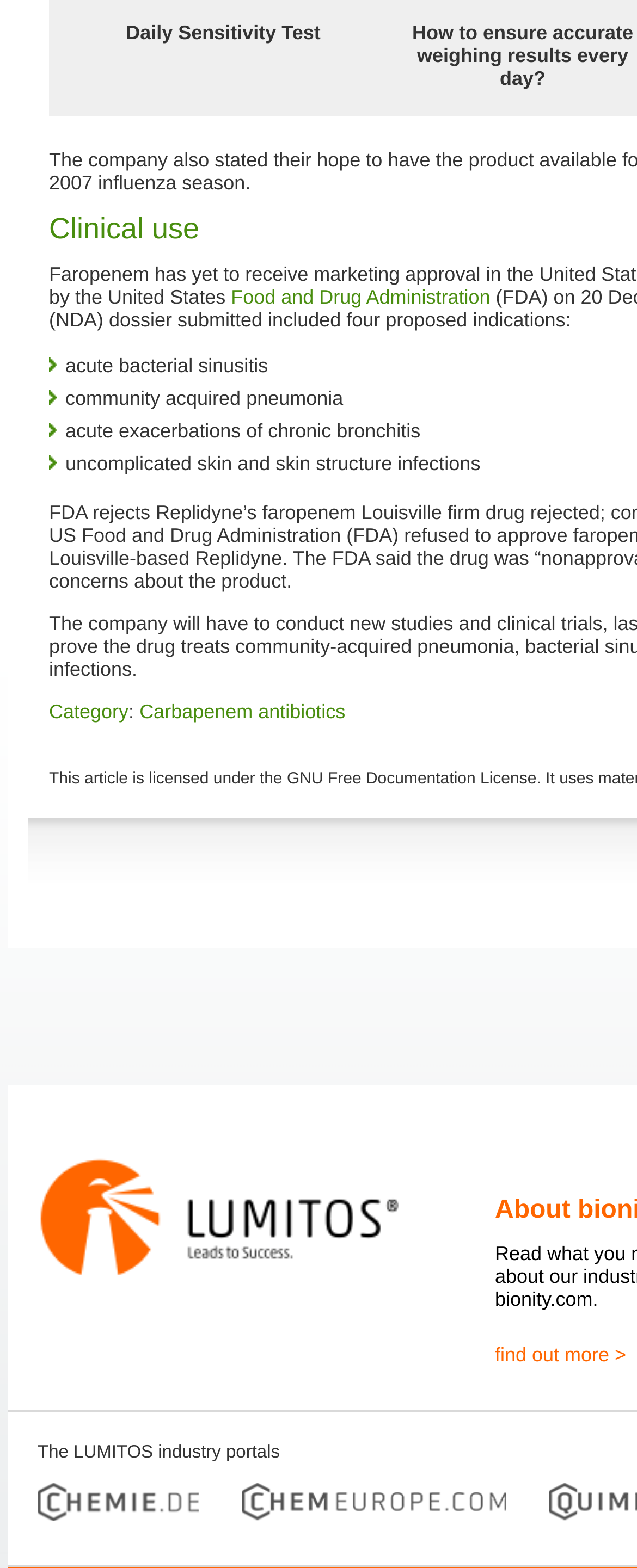Provide a one-word or short-phrase answer to the question:
What is the category of Carbapenem antibiotics?

Category